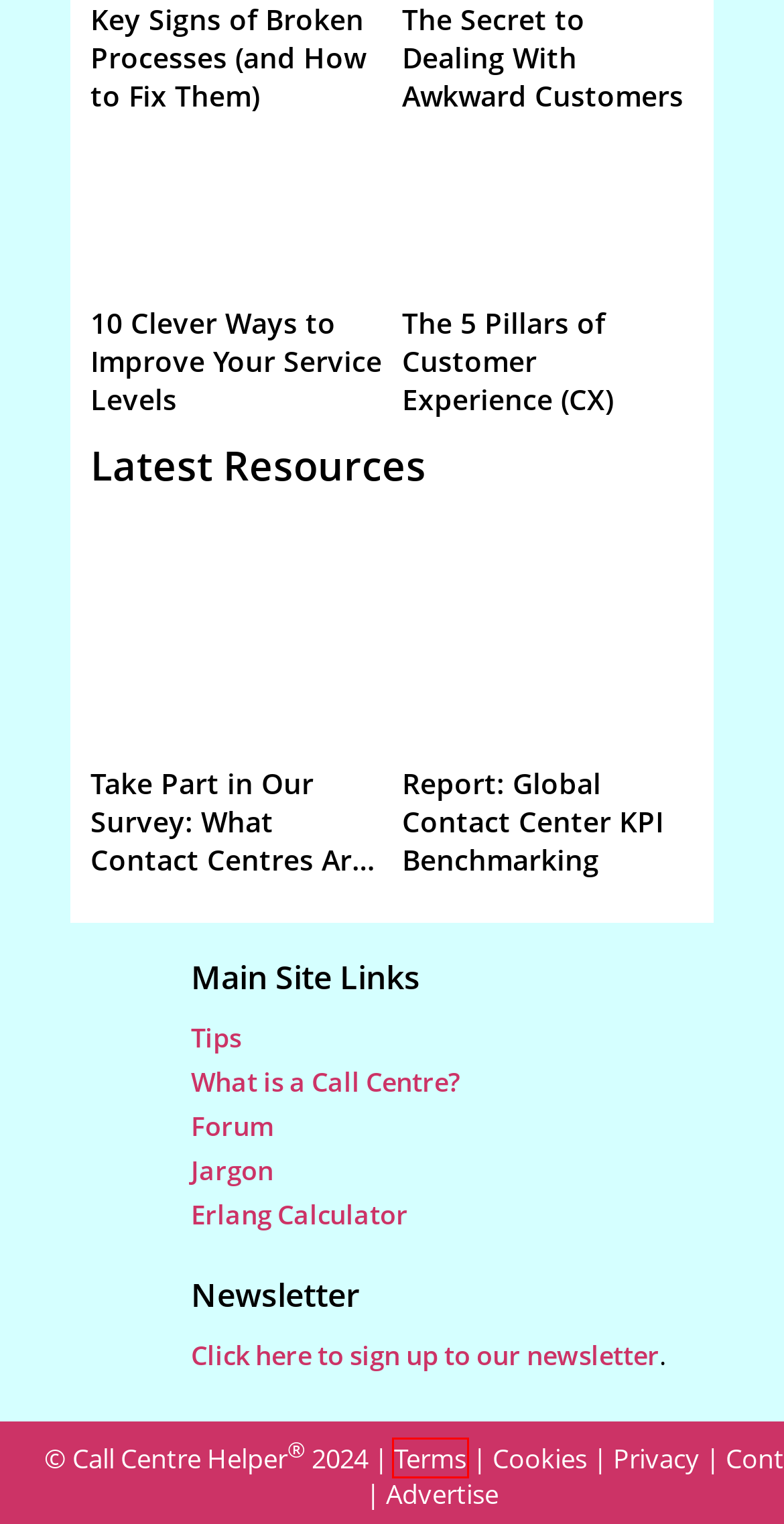View the screenshot of the webpage containing a red bounding box around a UI element. Select the most fitting webpage description for the new page shown after the element in the red bounding box is clicked. Here are the candidates:
A. Contact Centre Jargon and Terminologies
B. White Papers
C. Report: Global Contact Center KPI Benchmarking
D. Terms and Conditions
E. Privacy Policy
F. 10 Clever Ways to Improve Your Service Levels
G. The 5 Pillars of Customer Experience (CX)
H. What is a Call Centre? – 10 Things to Know

D